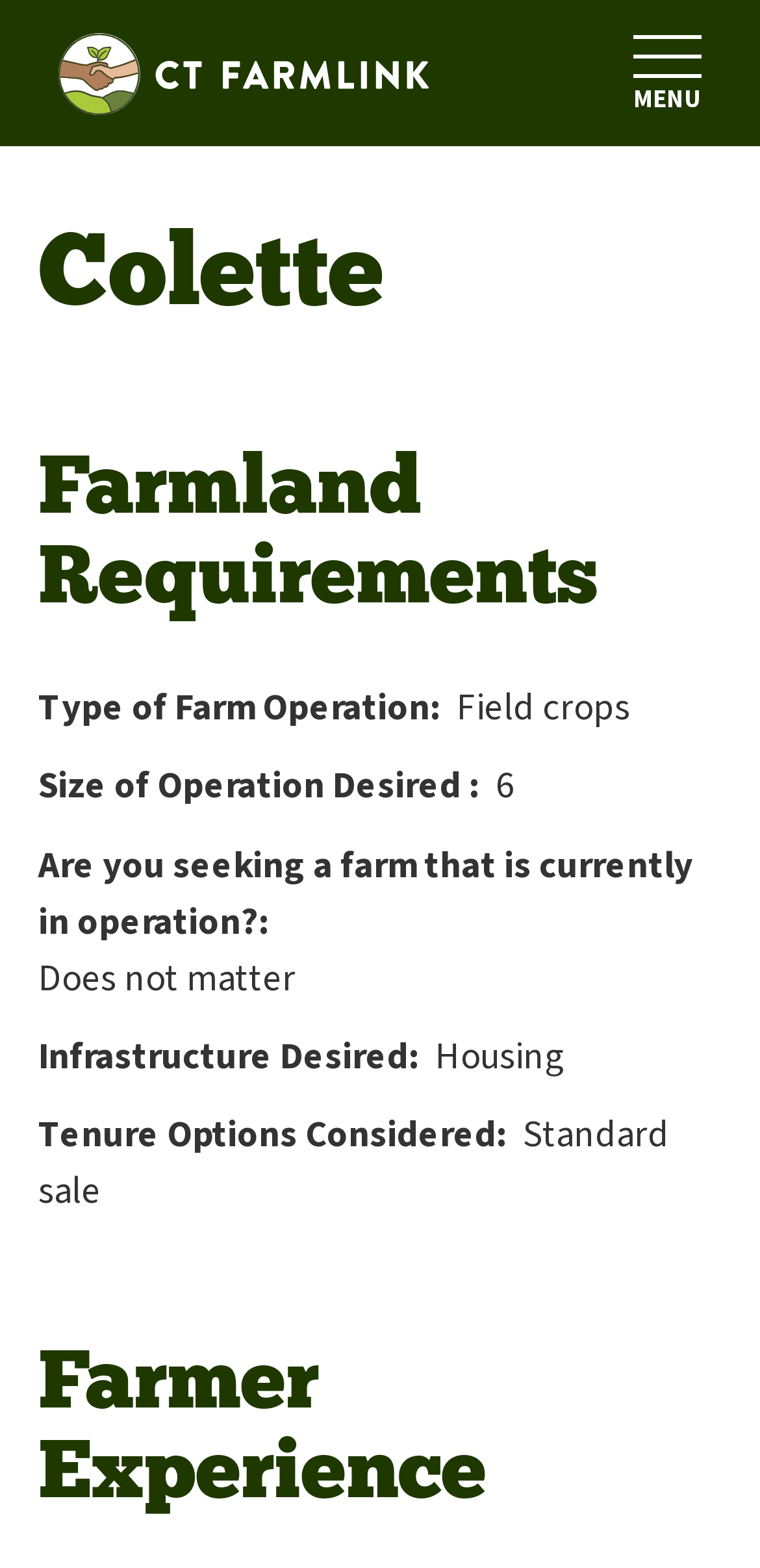Provide your answer in one word or a succinct phrase for the question: 
What is the desired size of operation?

6